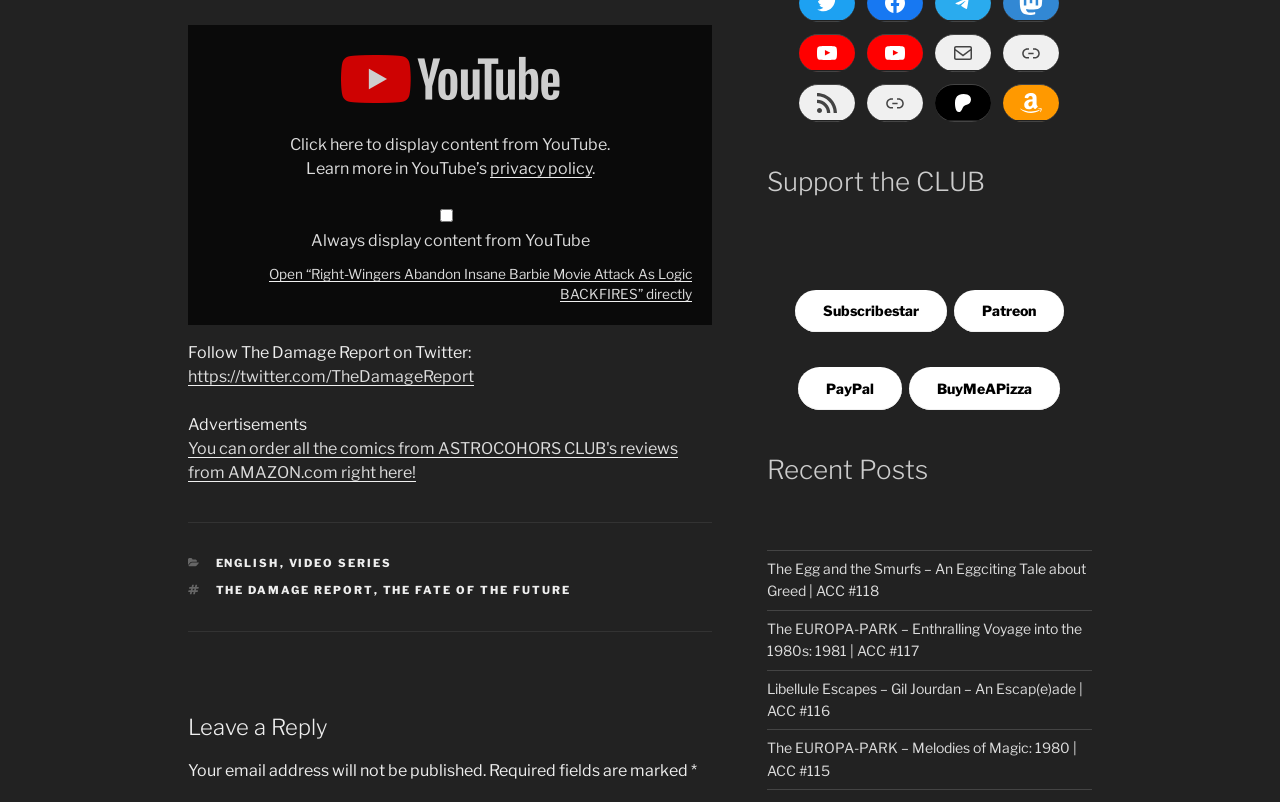What is the purpose of the 'Leave a Reply' section?
Please utilize the information in the image to give a detailed response to the question.

The 'Leave a Reply' section is located at the bottom of the webpage and allows users to comment on the post. It includes fields for email address, name, and comment, and notes that email addresses will not be published.